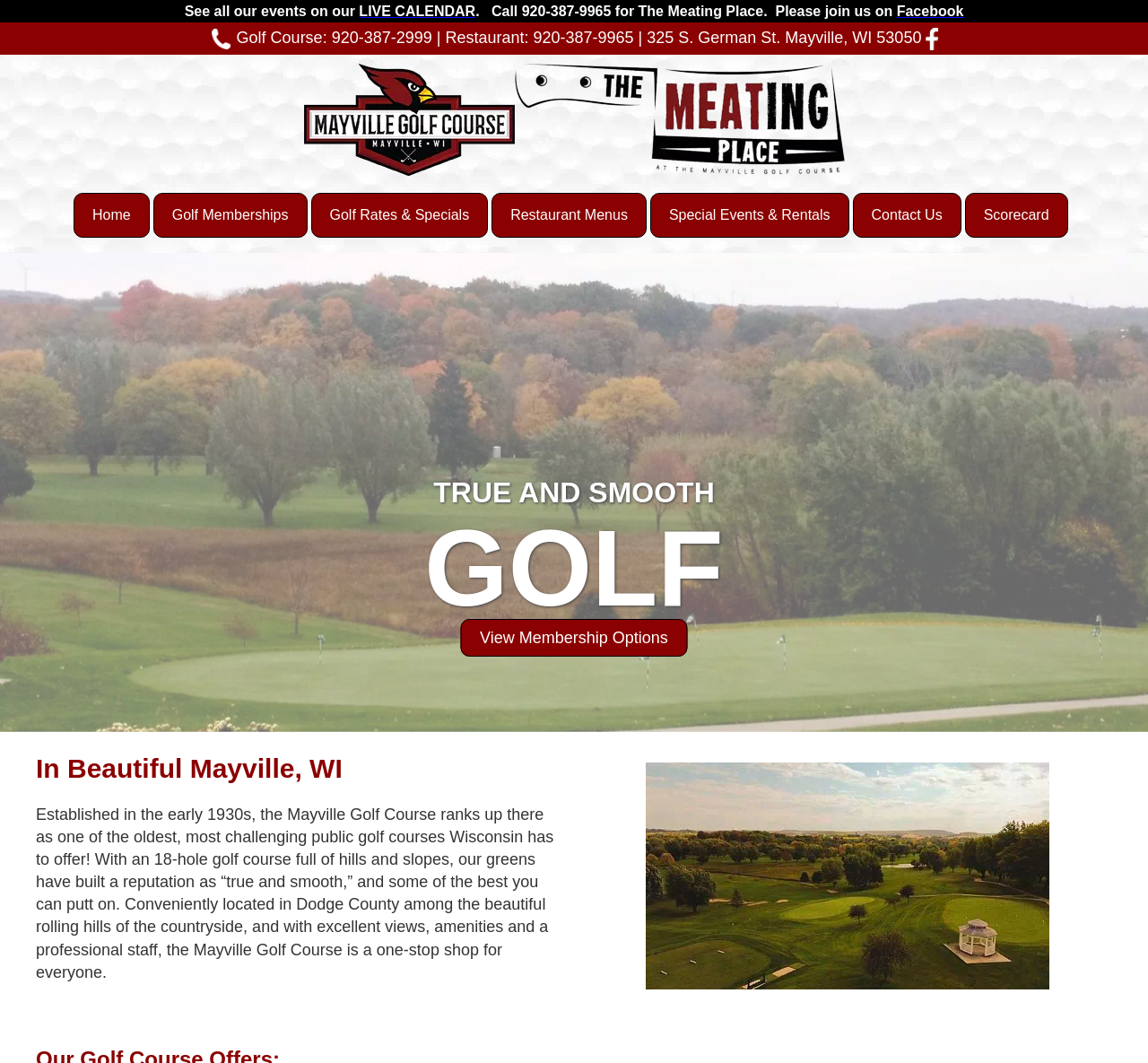Extract the bounding box coordinates of the UI element described: "View Membership Options". Provide the coordinates in the format [left, top, right, bottom] with values ranging from 0 to 1.

[0.401, 0.583, 0.599, 0.617]